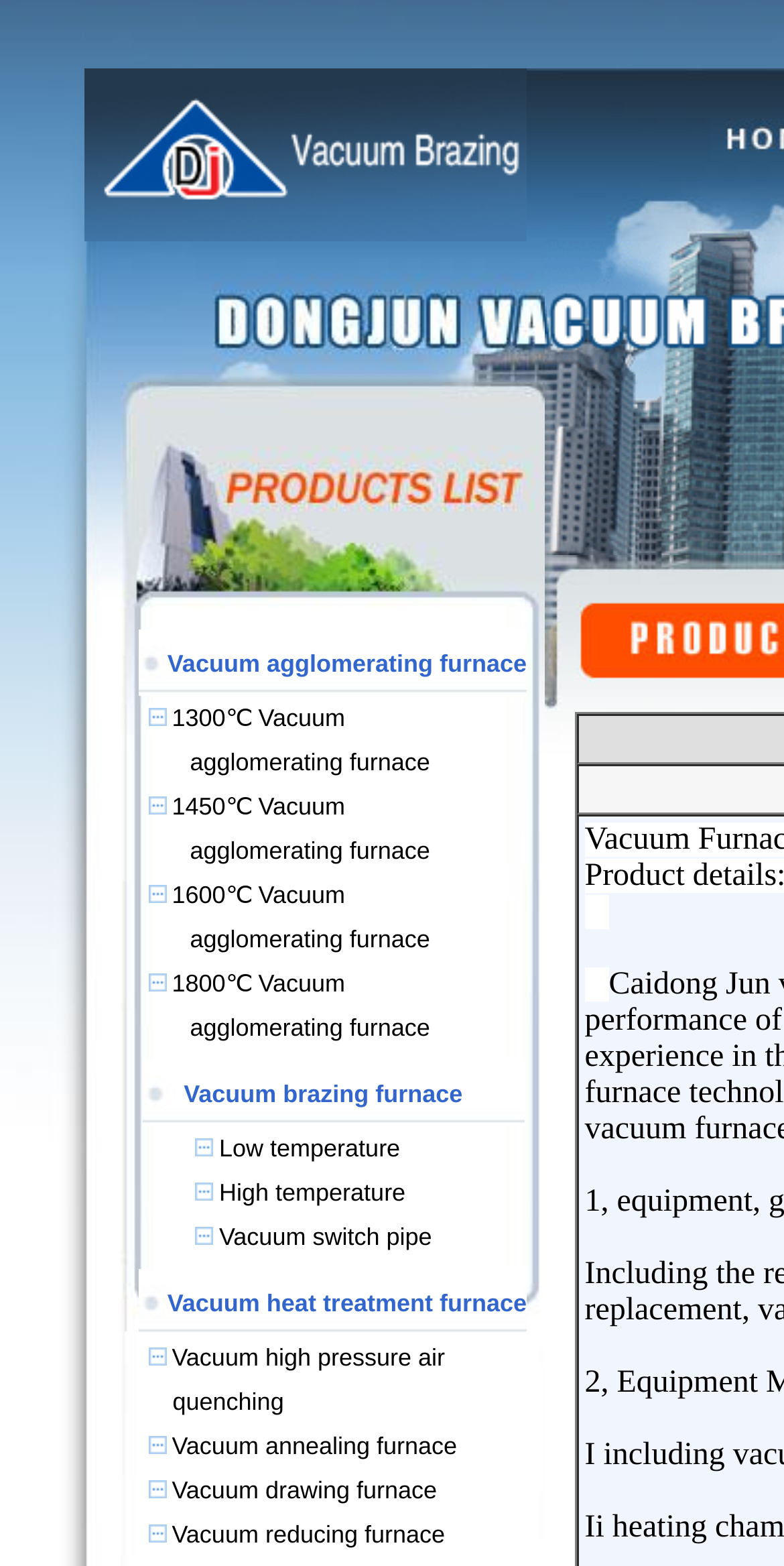How many types of vacuum furnaces are listed on the webpage?
Refer to the image and provide a one-word or short phrase answer.

5